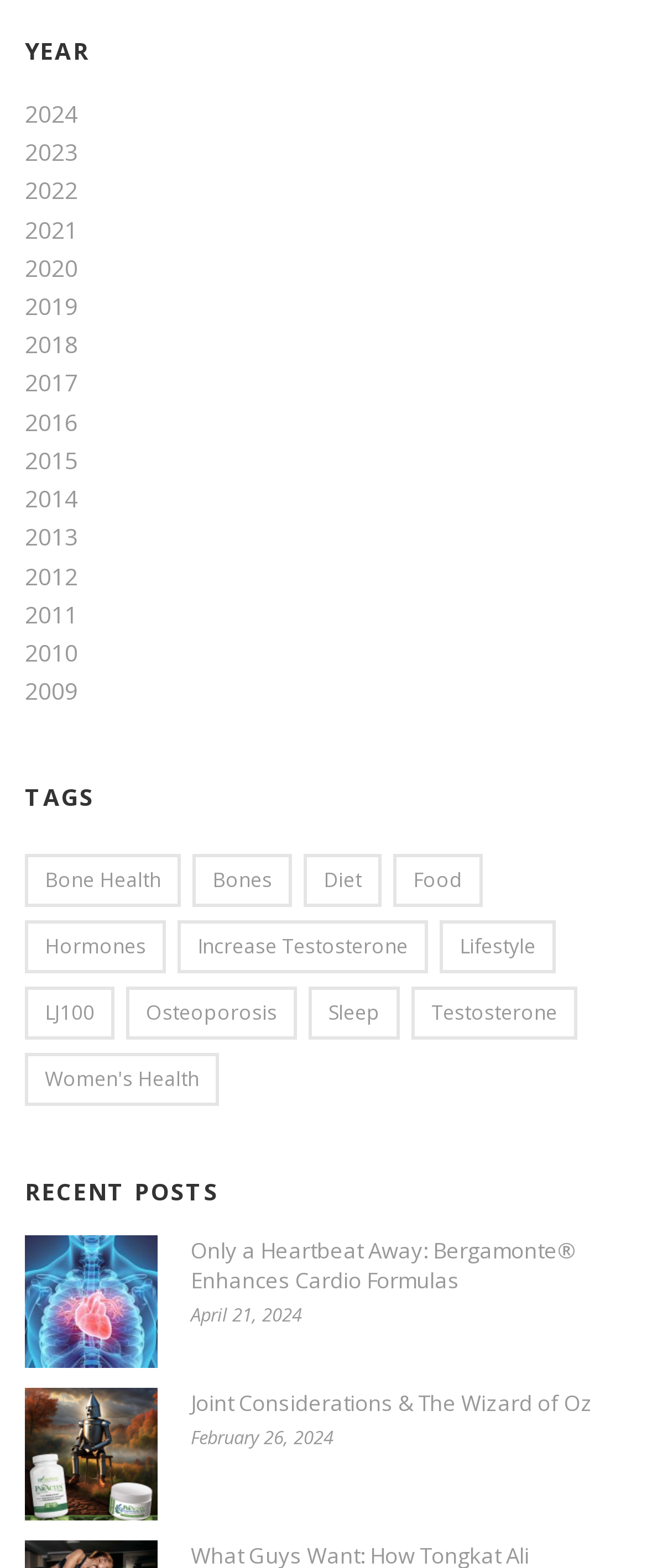Determine the bounding box coordinates for the area you should click to complete the following instruction: "Select 2024".

[0.038, 0.062, 0.121, 0.082]